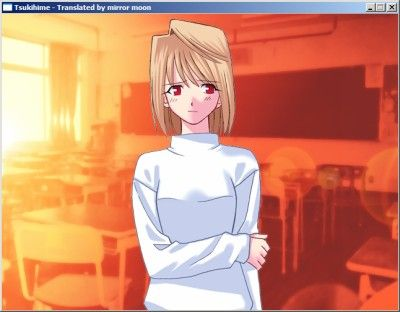Give a detailed account of the elements present in the image.

The image features a character from the visual novel "Tsukihime," depicted in a classroom setting bathed in warm, soft lighting. The character has medium-length light hair and is wearing a simple white top, standing with her arms crossed and a slightly bashful expression on her face, which suggests a blend of shyness and contemplation. The background reveals a typical classroom environment, with empty desks and a chalkboard, enhancing the atmosphere of a school setting. The interface at the top indicates that this is a scene from the game, specifically translated by Mirror Moon, a group known for fan translations of visual novels. This visual captures a poignant moment, reflective of the game's themes, which often explore complex emotions and relationships.